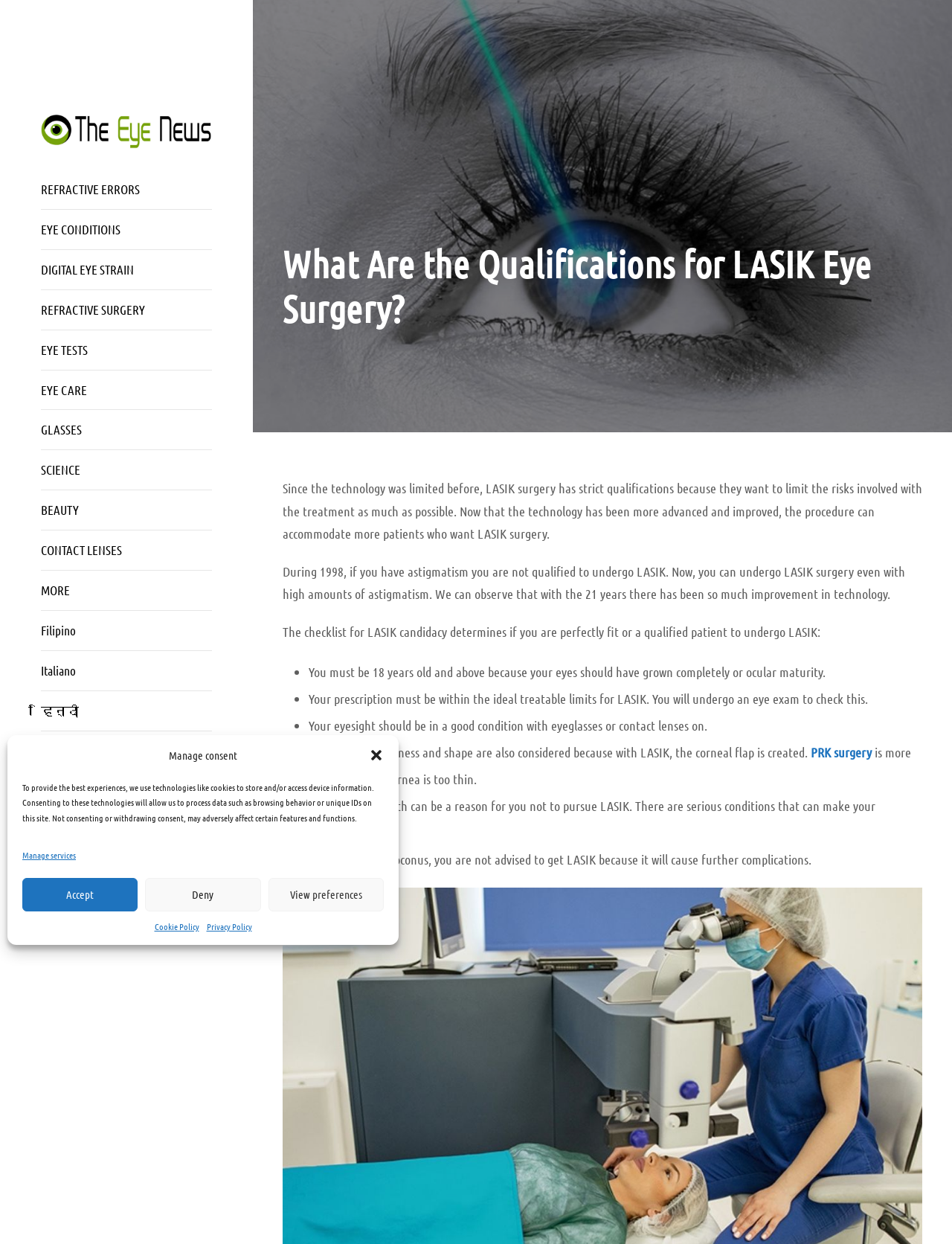Create an elaborate caption that covers all aspects of the webpage.

The webpage is about the qualifications for LASIK eye surgery. At the top, there is a dialog box for managing consent, which includes buttons for closing the dialog, accepting, denying, and viewing preferences. Below this, there is a horizontal menu with links to various topics, including refractive errors, eye conditions, digital eye strain, and more.

The main content of the webpage is divided into sections, starting with a heading that asks "What Are the Qualifications for LASIK Eye Surgery?" Below this, there is a paragraph of text that explains the history of LASIK surgery and how it has become more advanced and accessible to more patients over time.

The next section lists the qualifications for LASIK candidacy, which include being at least 18 years old, having a prescription within the ideal treatable limits, having good eyesight with glasses or contact lenses, and having a suitable corneal thickness and shape. Each of these qualifications is listed as a bullet point, with a brief explanation of each.

There is also a link to PRK surgery, which is mentioned as an alternative option for those with thin corneas. Additionally, the webpage notes that certain general health conditions and eye conditions, such as keratoconus, may disqualify someone from getting LASIK.

Overall, the webpage provides detailed information about the qualifications and considerations for LASIK eye surgery, with a focus on the history of the procedure and the various factors that determine candidacy.